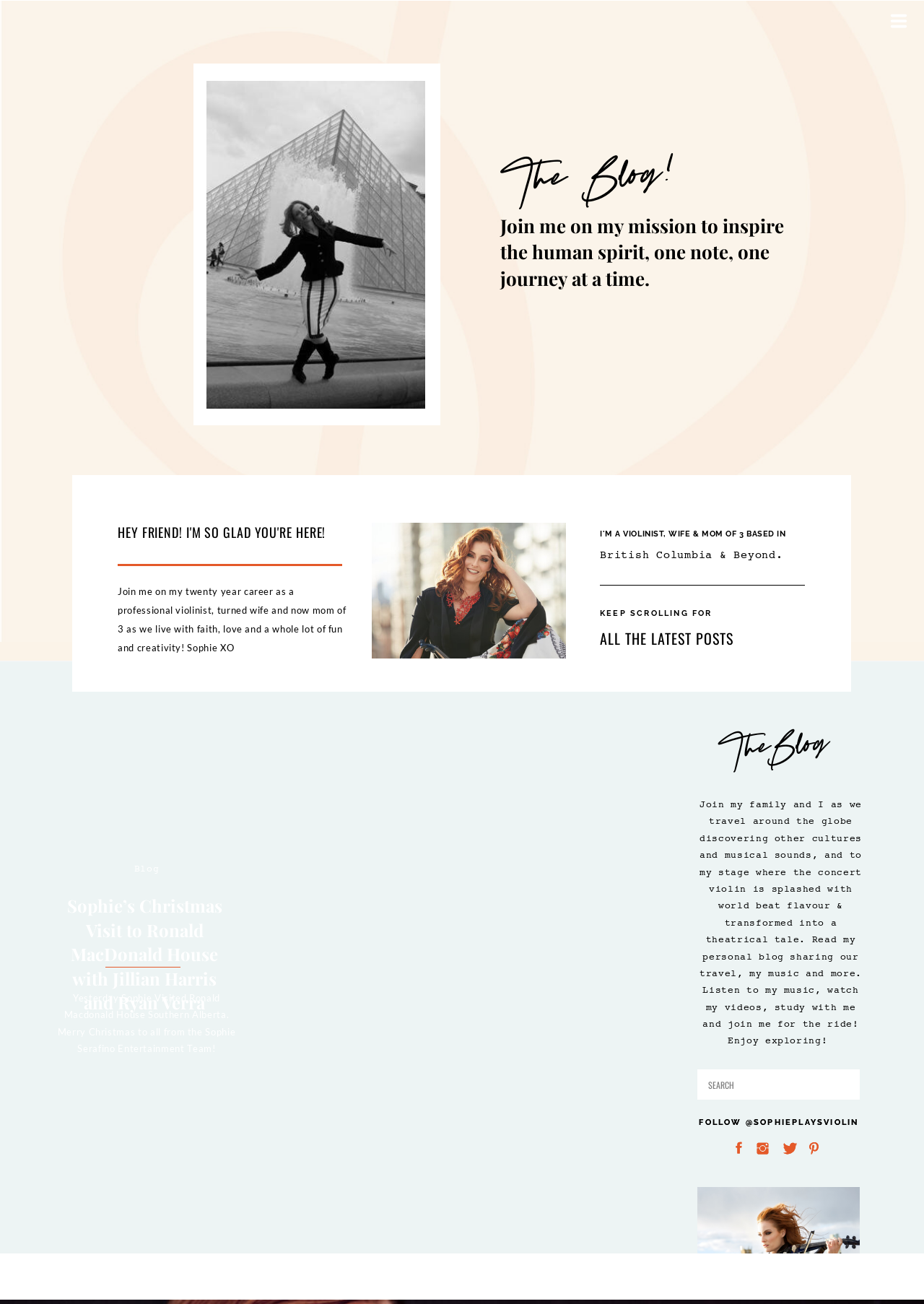Where is the person based?
Please provide a single word or phrase based on the screenshot.

British Columbia